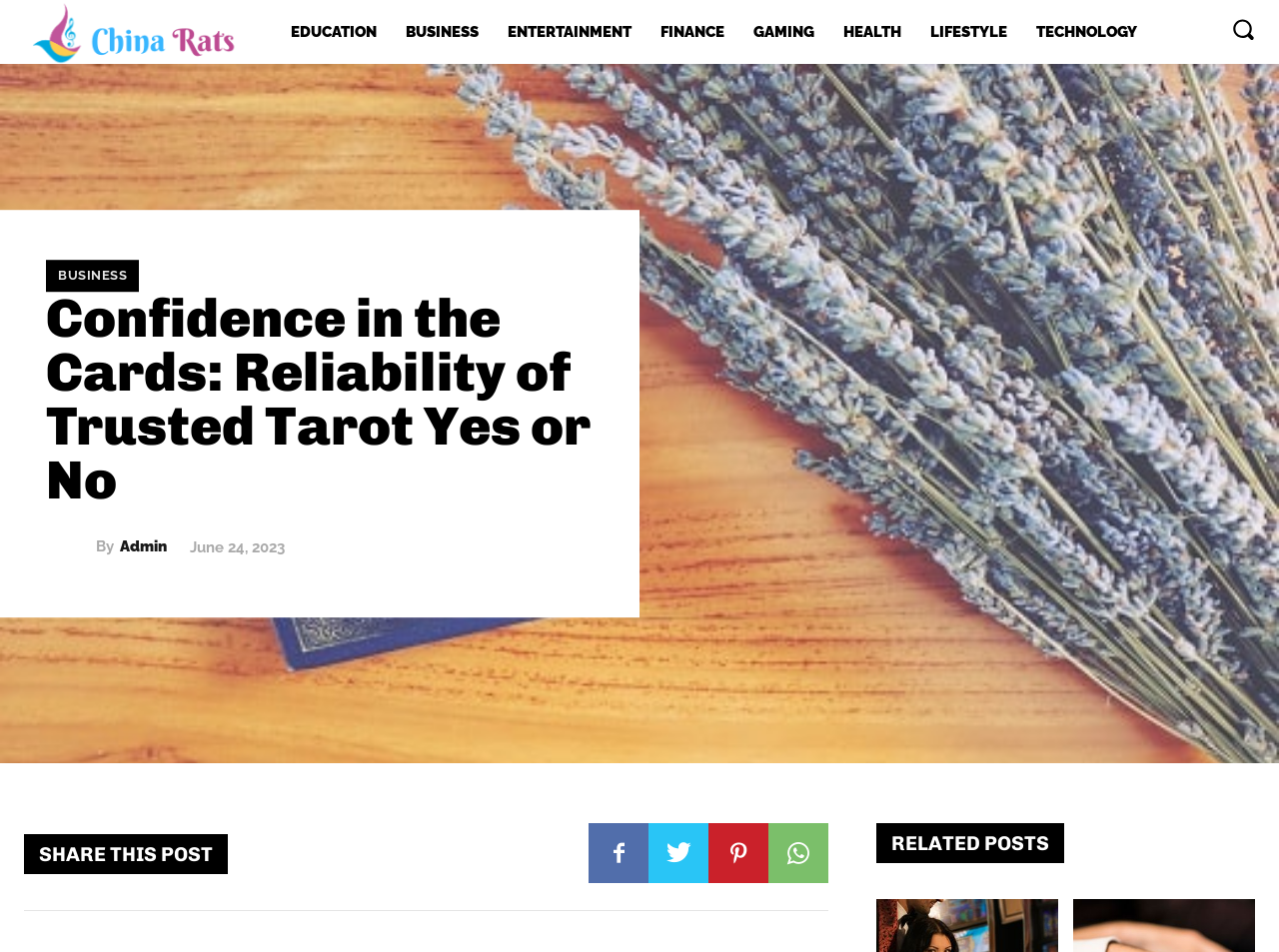Is there a search function on the page? Look at the image and give a one-word or short phrase answer.

Yes